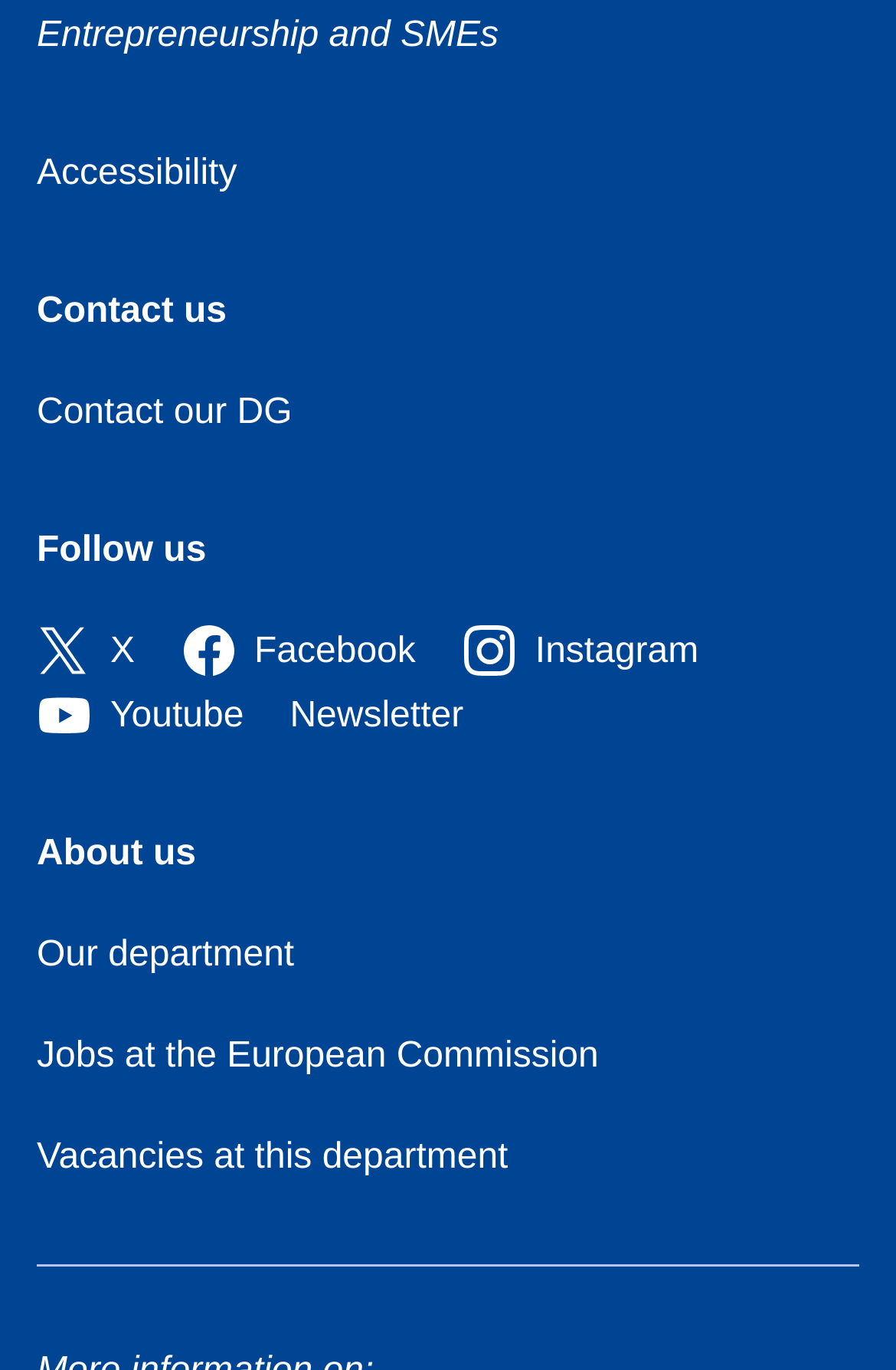Find the bounding box coordinates of the area that needs to be clicked in order to achieve the following instruction: "Follow us on Facebook". The coordinates should be specified as four float numbers between 0 and 1, i.e., [left, top, right, bottom].

[0.202, 0.462, 0.464, 0.49]